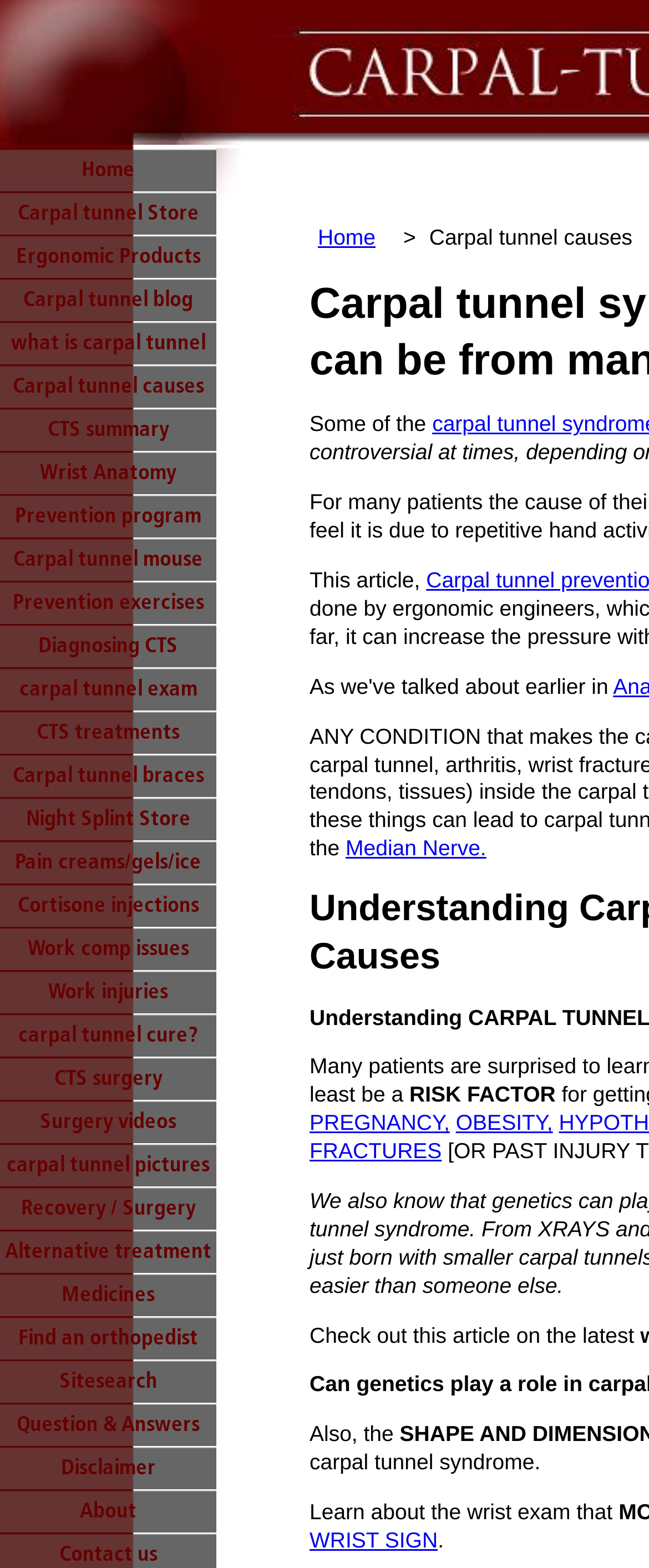What is the main topic of this webpage?
Give a one-word or short phrase answer based on the image.

Carpal tunnel syndrome